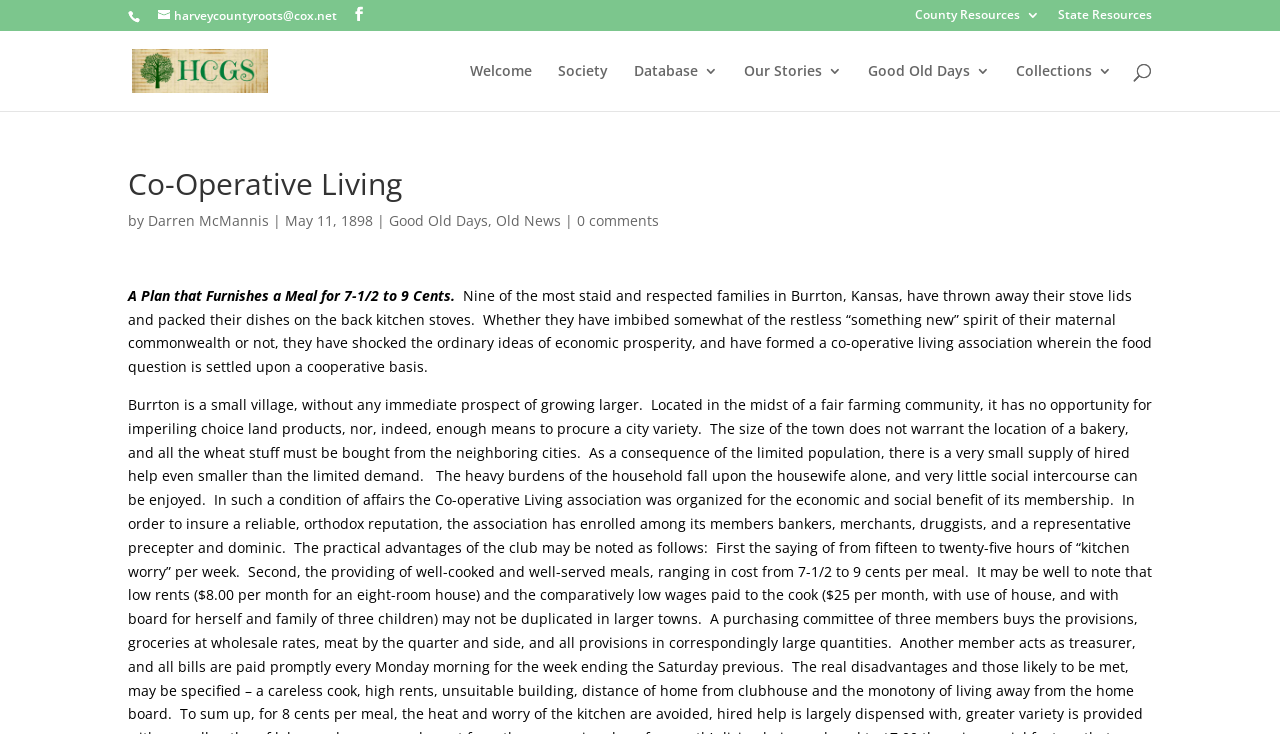Determine the bounding box coordinates of the section to be clicked to follow the instruction: "Read the Welcome page". The coordinates should be given as four float numbers between 0 and 1, formatted as [left, top, right, bottom].

[0.367, 0.087, 0.416, 0.151]